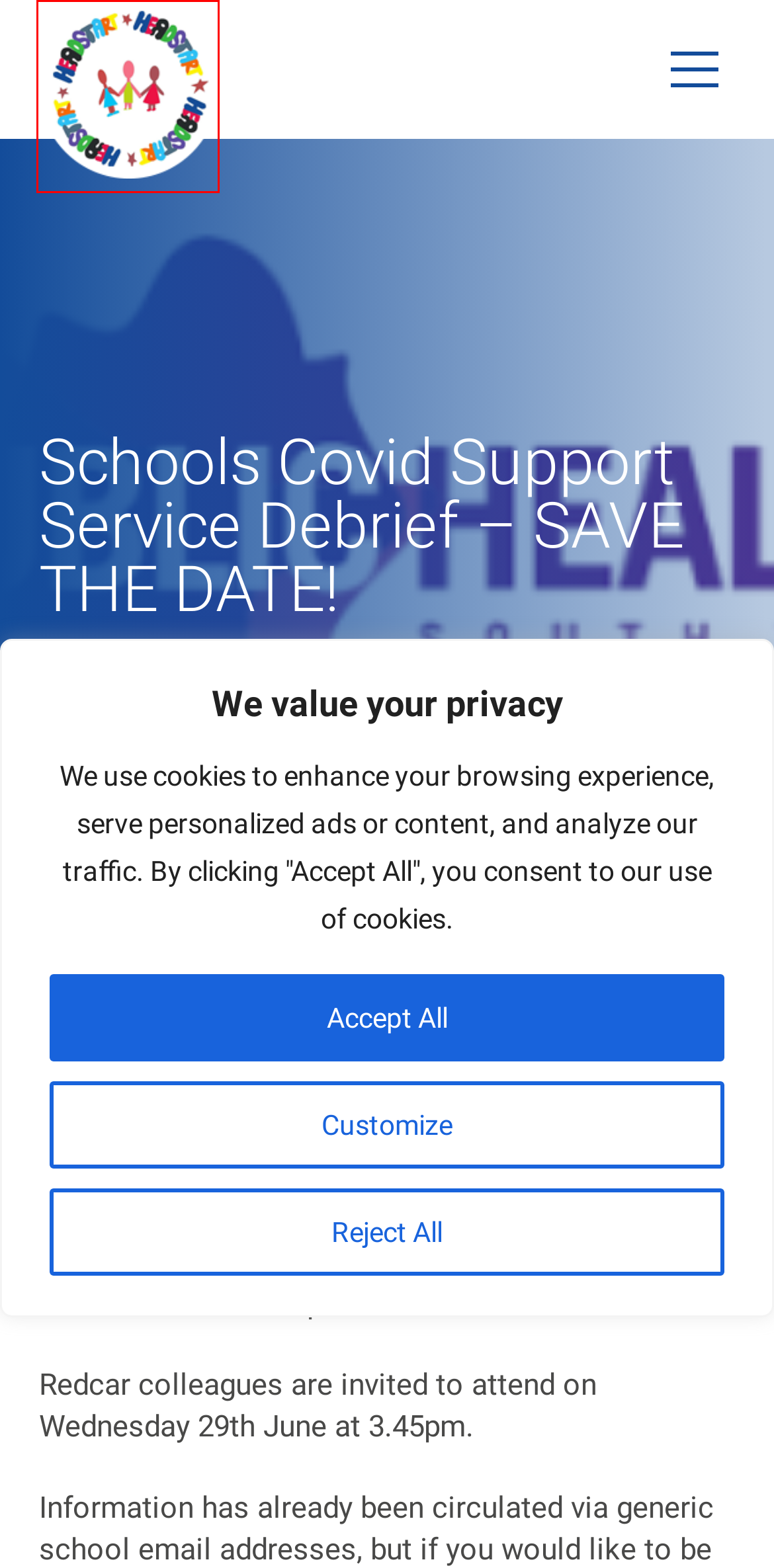With the provided screenshot showing a webpage and a red bounding box, determine which webpage description best fits the new page that appears after clicking the element inside the red box. Here are the options:
A. News : HeadStart South Tees
B. Young People : HeadStart South Tees
C. HeadStart South Tees
D. Parents & Carers : HeadStart South Tees
E. Professionals : HeadStart South Tees
F. Uncategorised : HeadStart South Tees
G. Privacy Policy : HeadStart South Tees
H. Events : HeadStart South Tees

C